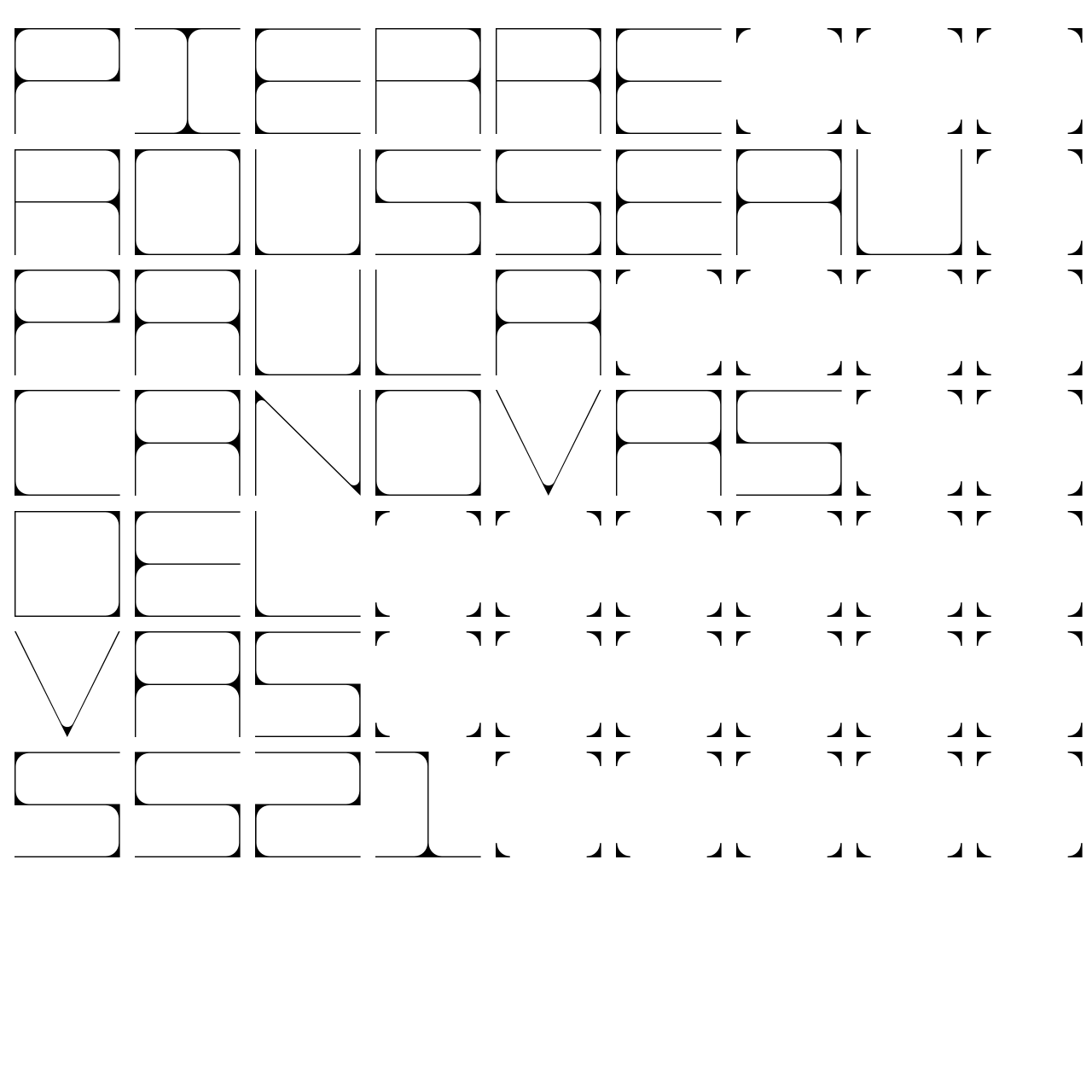What is the name of the person who designed the identity and website?
Provide an in-depth and detailed answer to the question.

I found the answer by looking at the text that describes the designers, which is 'IDENTITY AND DESIGN BY FAYE & GINA, WEBSITE BY TRISTAN BAGOT.' This text is located near the bottom of the webpage.